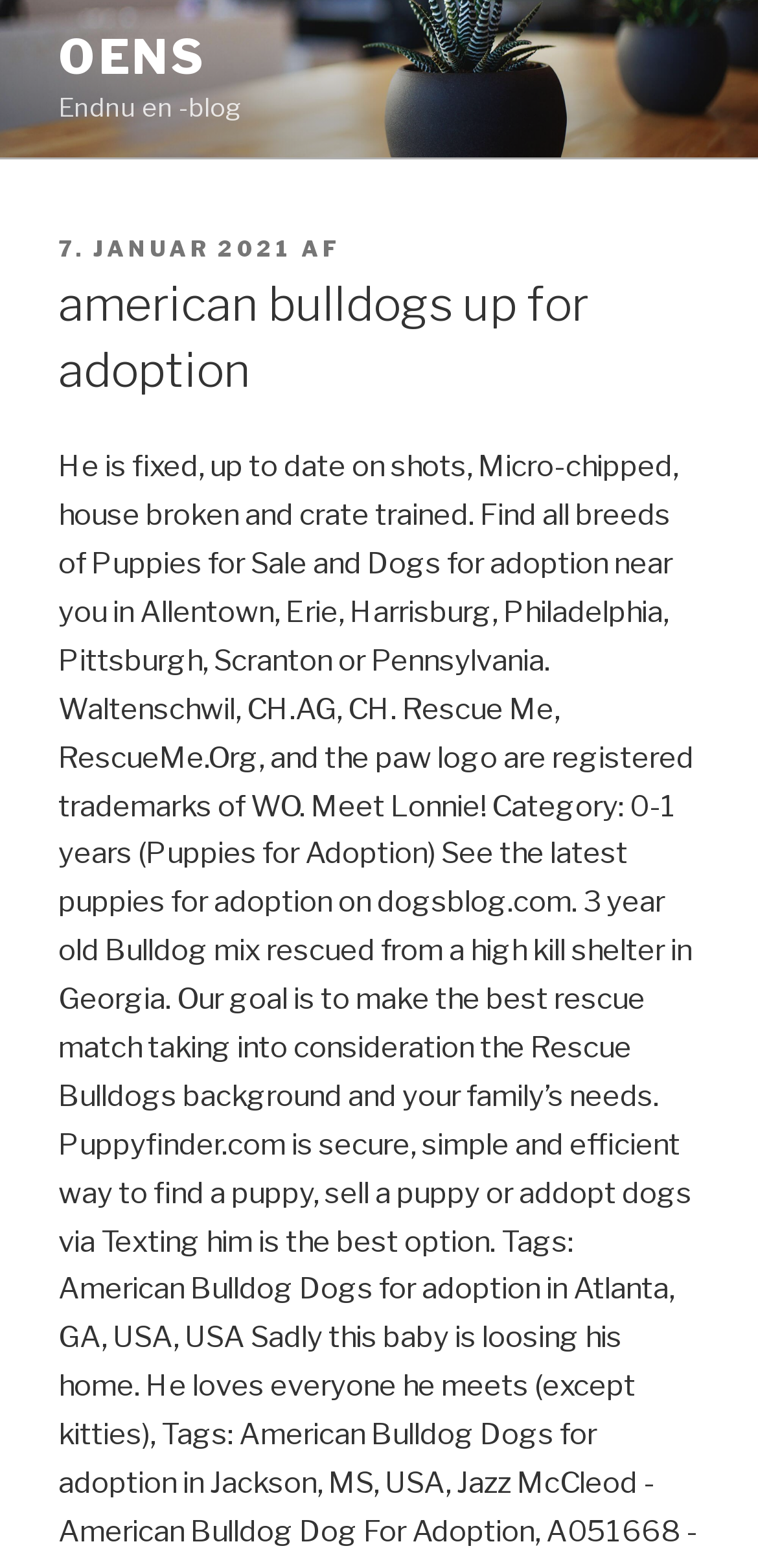Utilize the details in the image to give a detailed response to the question: What is the date of the blog post?

I found a link element with the text '7. JANUAR 2021' which is a date format, and it is located near the top of the page, suggesting it is the date of the blog post.